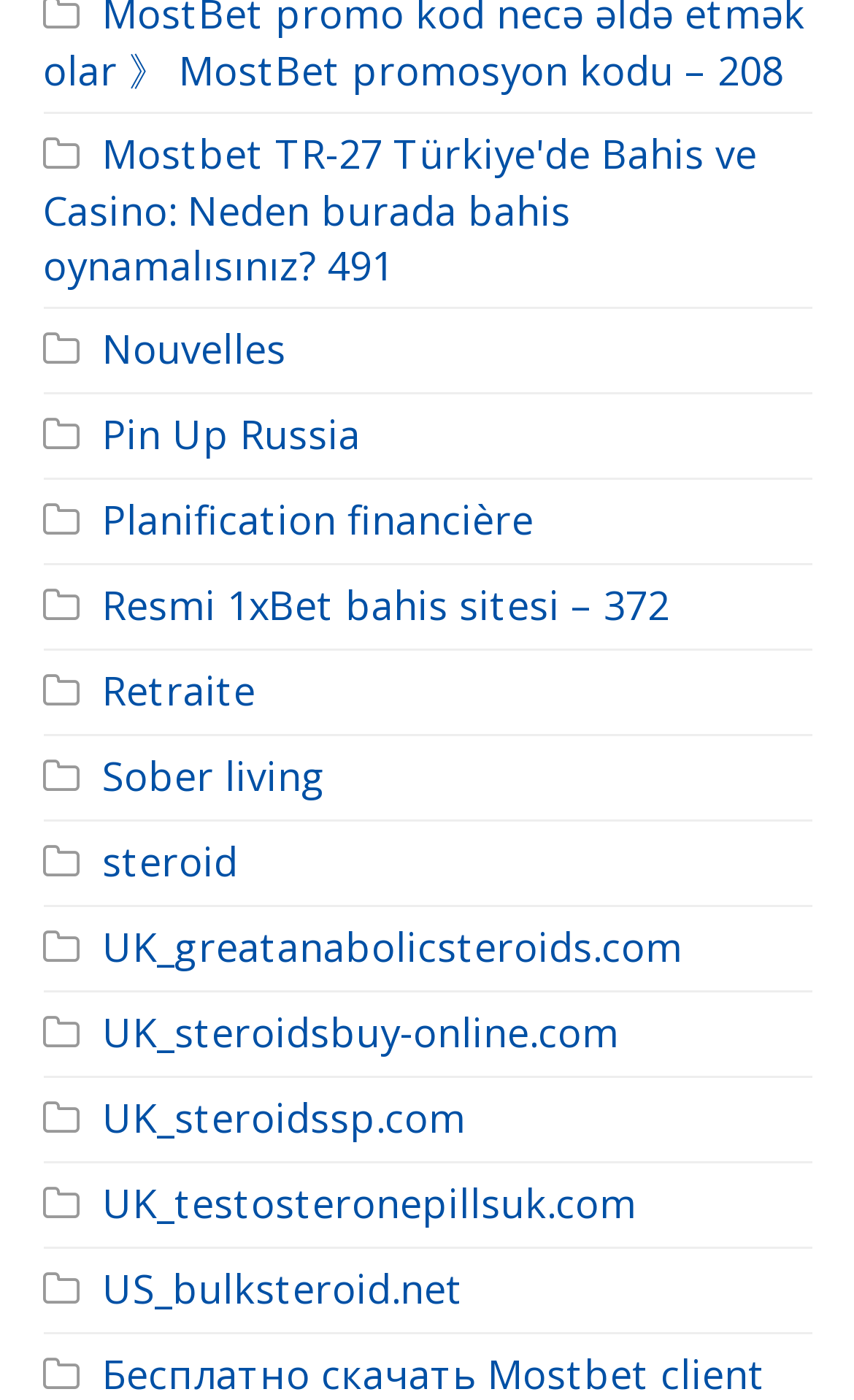Given the element description Sober living, predict the bounding box coordinates for the UI element in the webpage screenshot. The format should be (top-left x, top-left y, bottom-right x, bottom-right y), and the values should be between 0 and 1.

[0.05, 0.536, 0.381, 0.573]